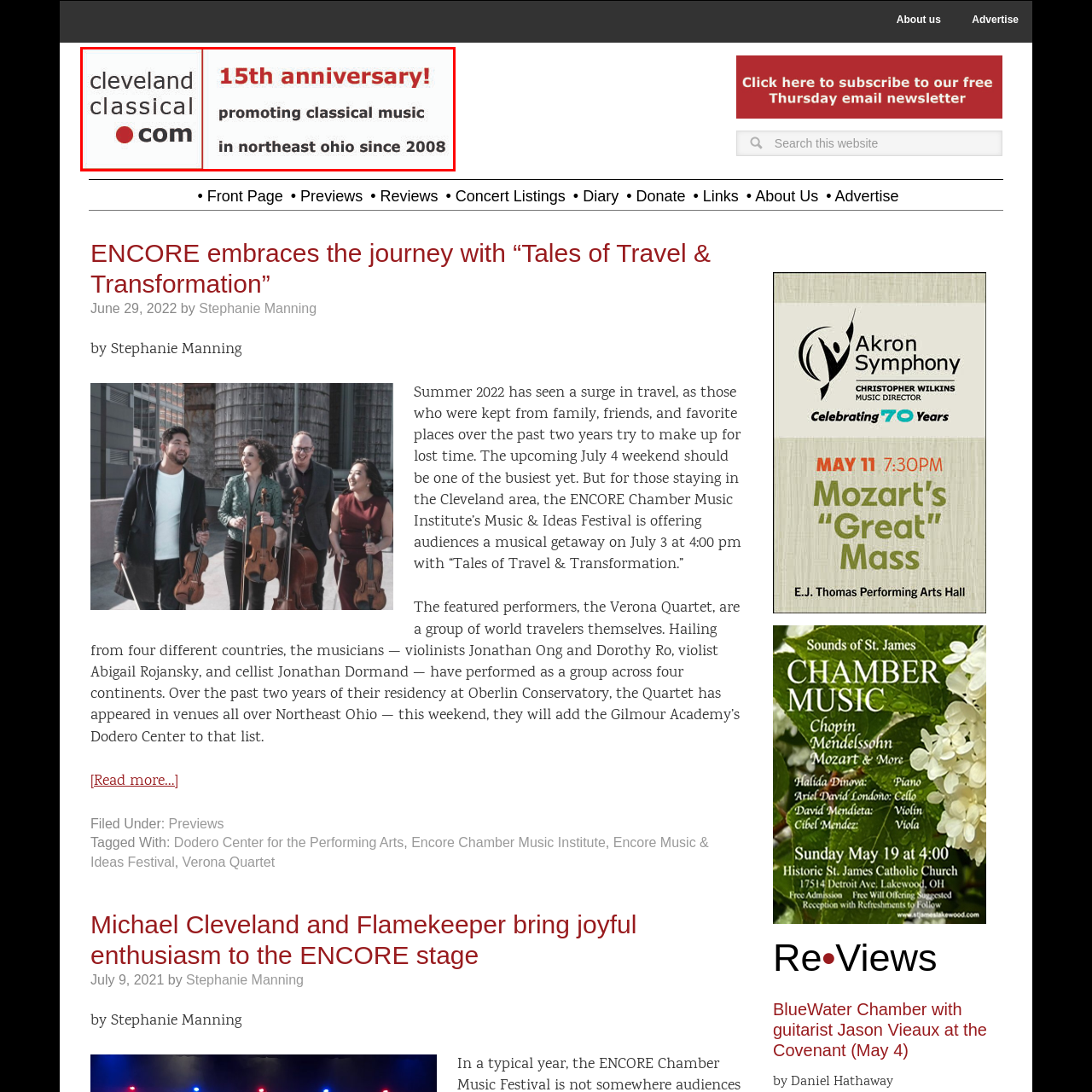Concentrate on the image bordered by the red line and give a one-word or short phrase answer to the following question:
What is the primary color used in the design?

Red